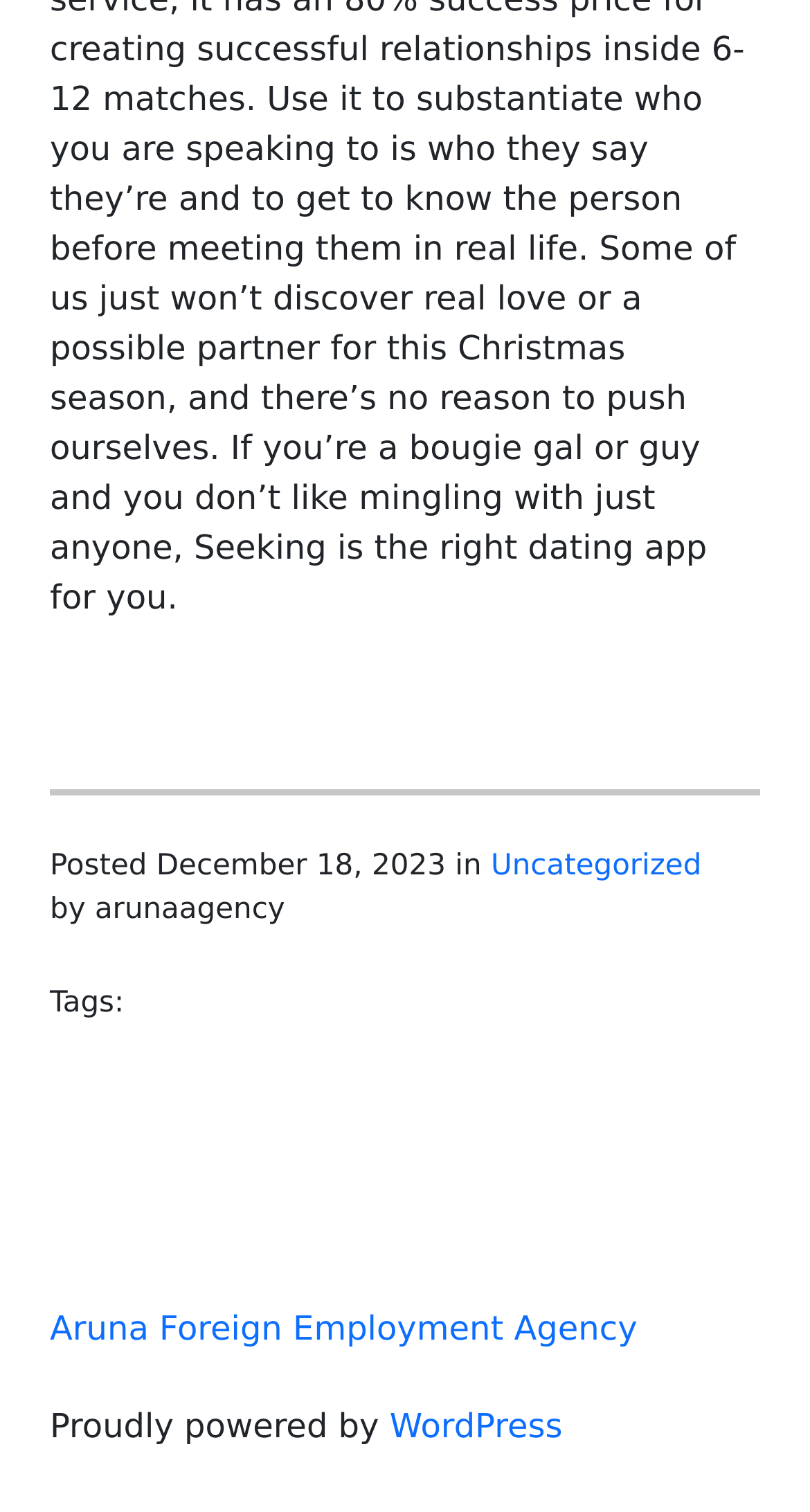What is the name of the website?
Refer to the image and provide a detailed answer to the question.

I found the name of the website by looking at the link 'Aruna Foreign Employment Agency' located at the bottom of the page.